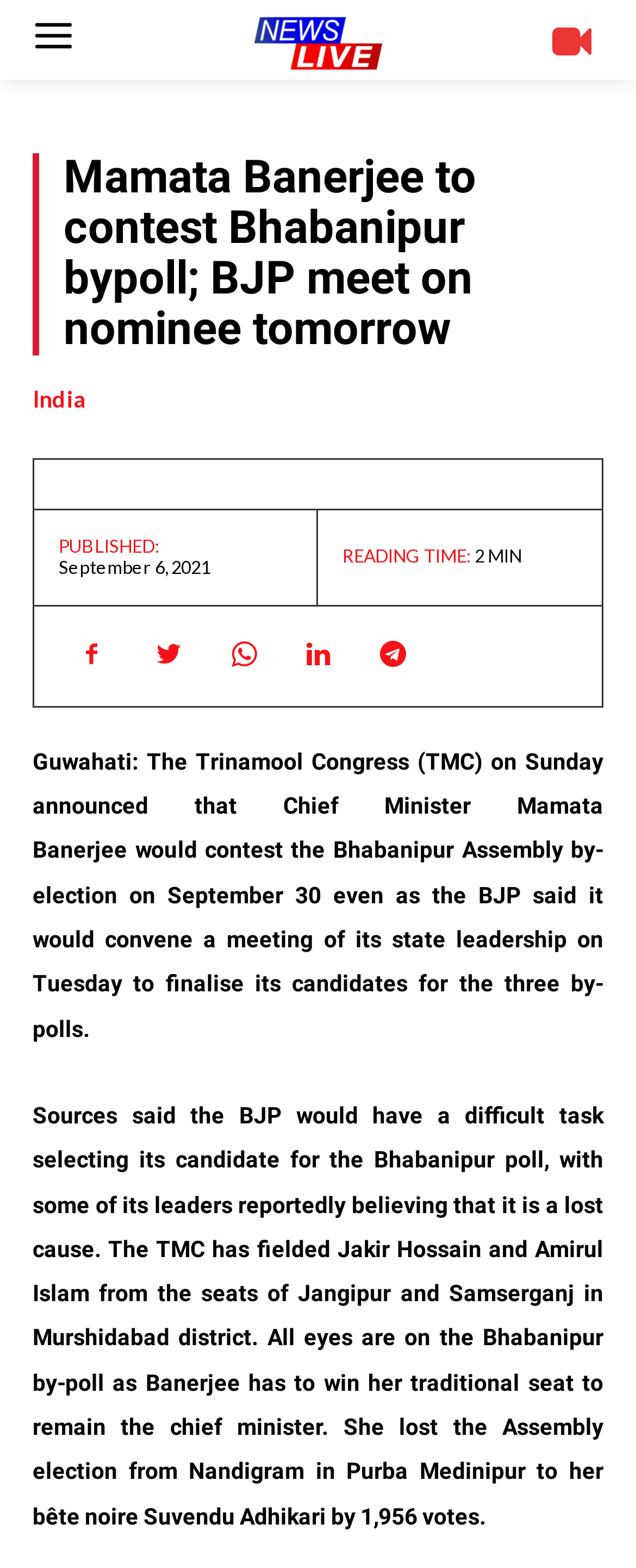What is the name of the party that Mamata Banerjee belongs to?
Please interpret the details in the image and answer the question thoroughly.

From the webpage content, it is mentioned that 'The Trinamool Congress (TMC) on Sunday announced that Chief Minister Mamata Banerjee would contest the Bhabanipur Assembly by-election on September 30', which indicates that Mamata Banerjee belongs to the Trinamool Congress party.